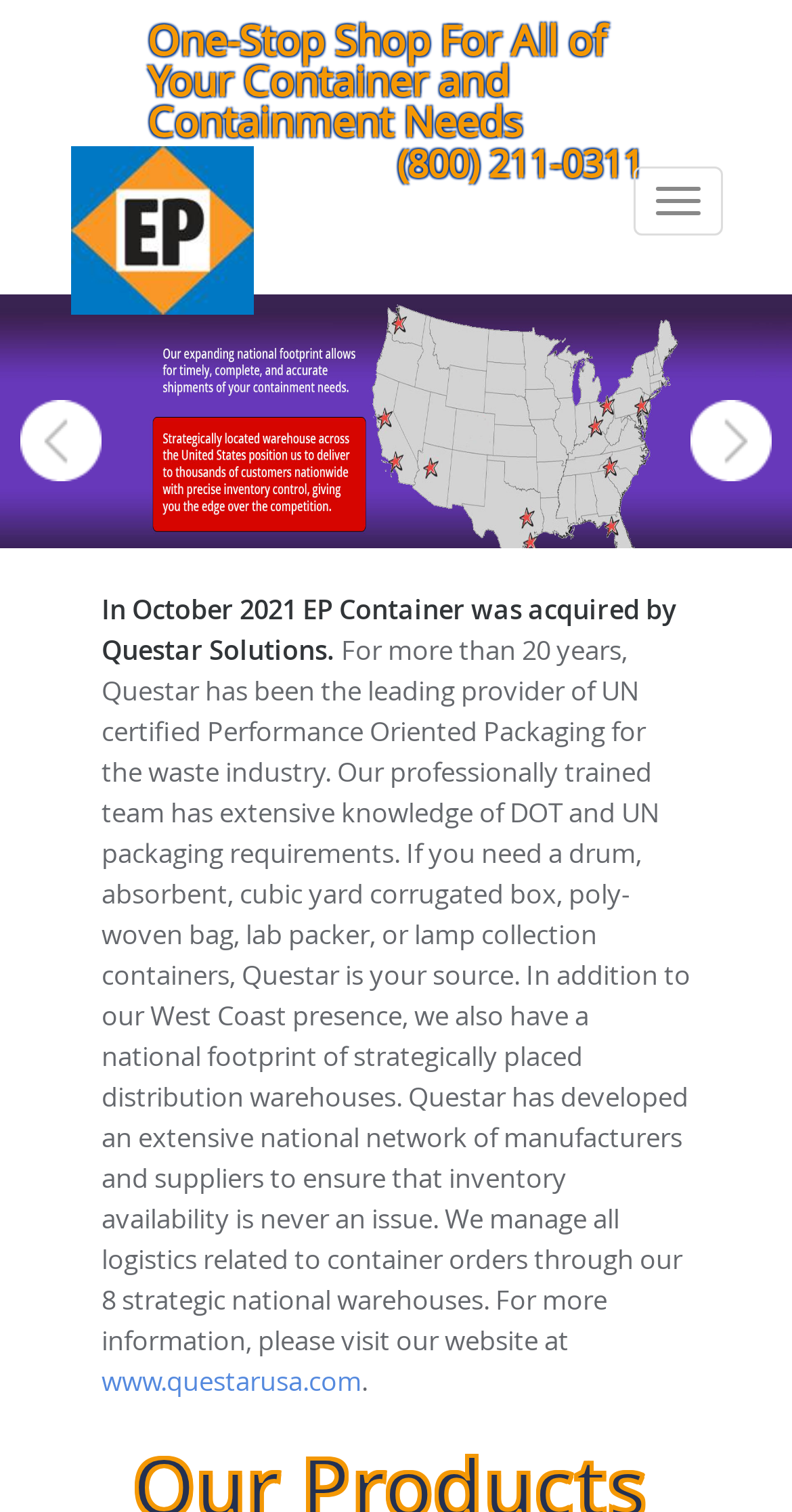Using the information shown in the image, answer the question with as much detail as possible: How many years has Questar been a leading provider of UN certified packaging?

I found the answer by reading the StaticText element at coordinates [0.128, 0.418, 0.872, 0.898] which states 'For more than 20 years, Questar has been the leading provider of UN certified Performance Oriented Packaging for the waste industry.'